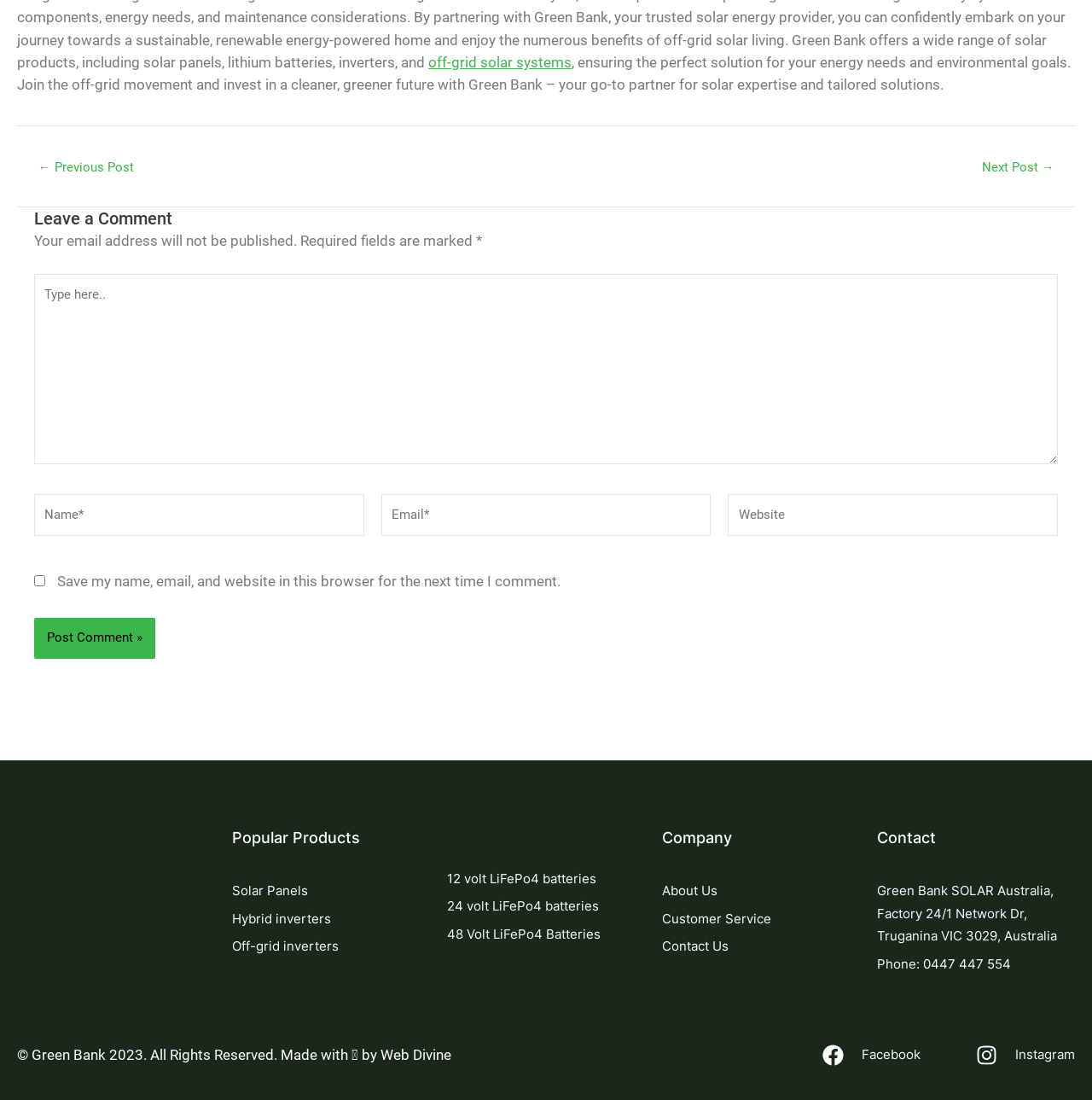Determine the bounding box coordinates of the element's region needed to click to follow the instruction: "Click on the 'Off-grid solar systems' link". Provide these coordinates as four float numbers between 0 and 1, formatted as [left, top, right, bottom].

[0.392, 0.049, 0.523, 0.064]